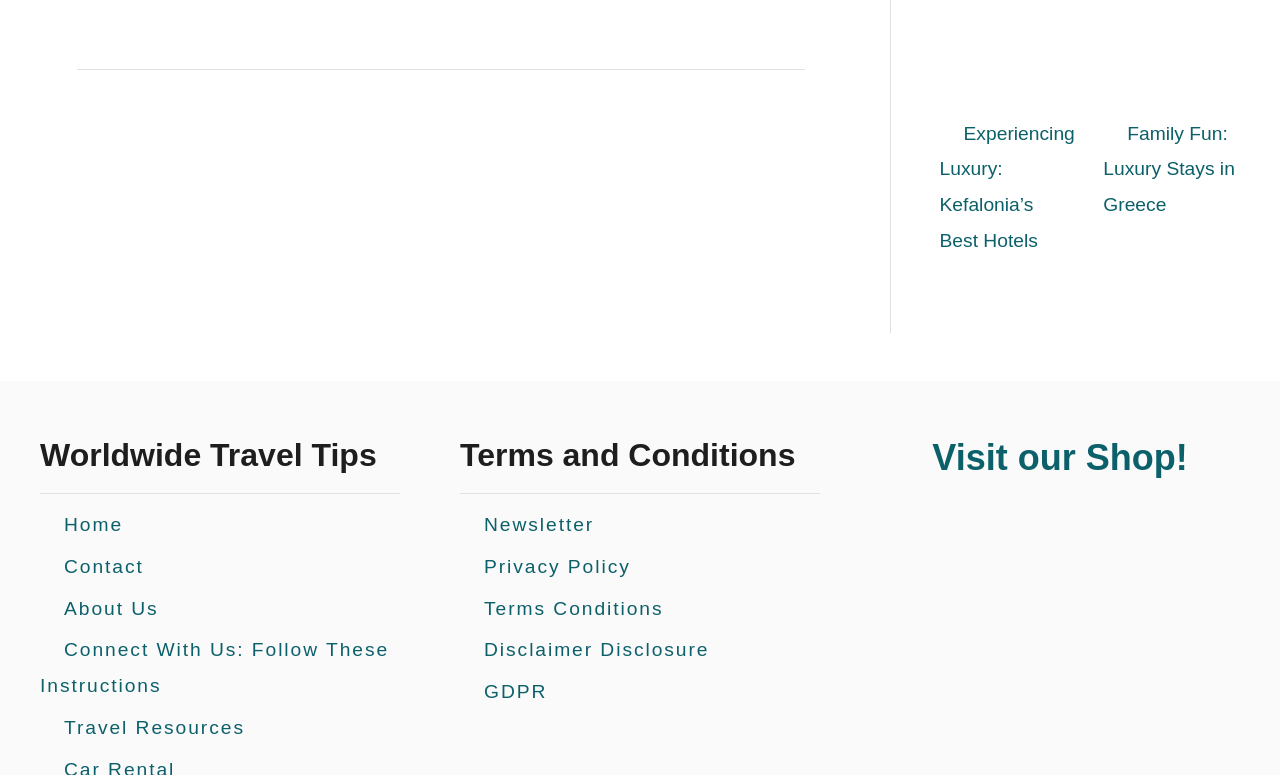Answer the question using only one word or a concise phrase: What is the main topic of the webpage?

Travel